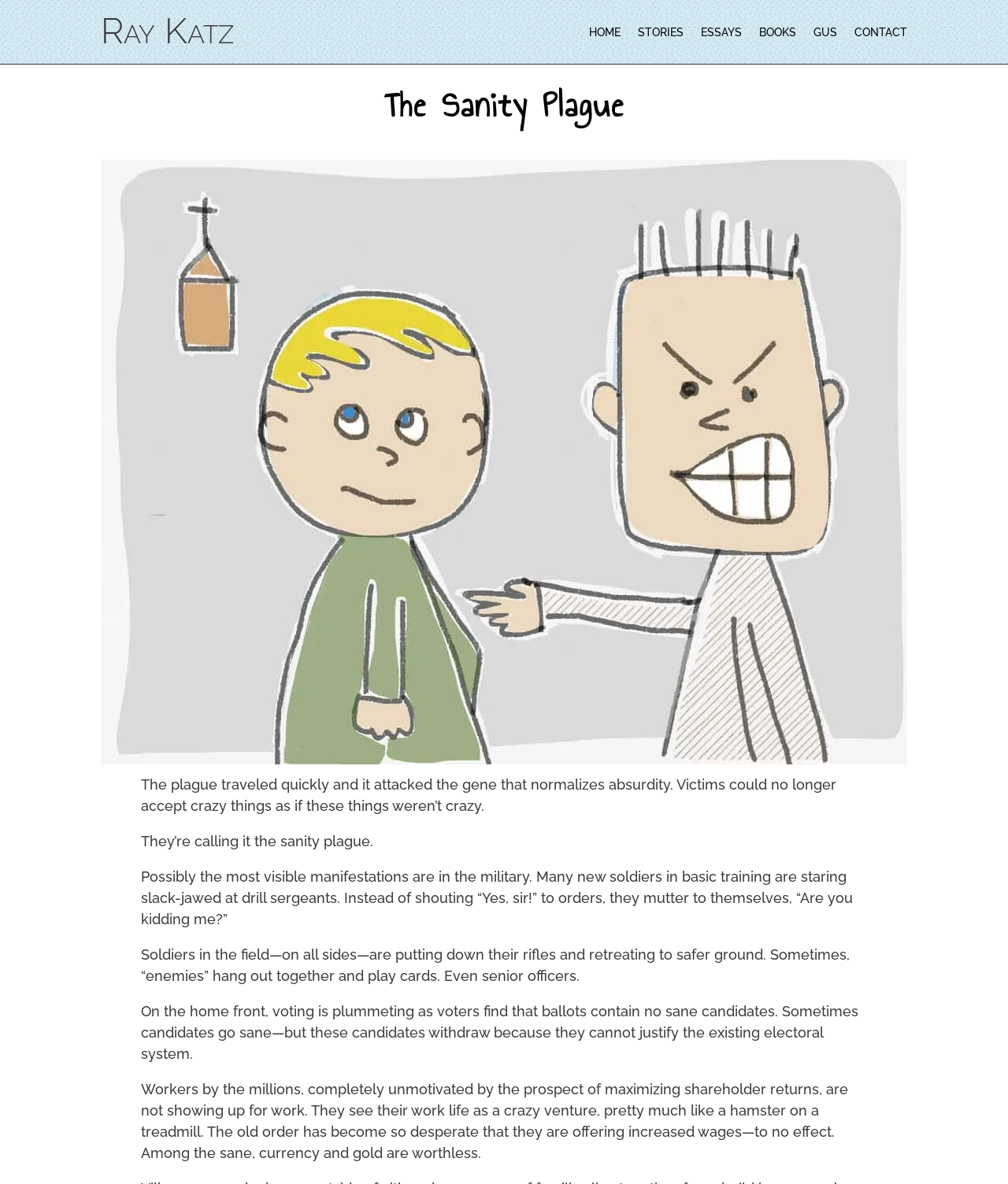Determine the bounding box of the UI element mentioned here: "parent_node: Email name="482471_44147pi_482471_44147"". The coordinates must be in the format [left, top, right, bottom] with values ranging from 0 to 1.

None